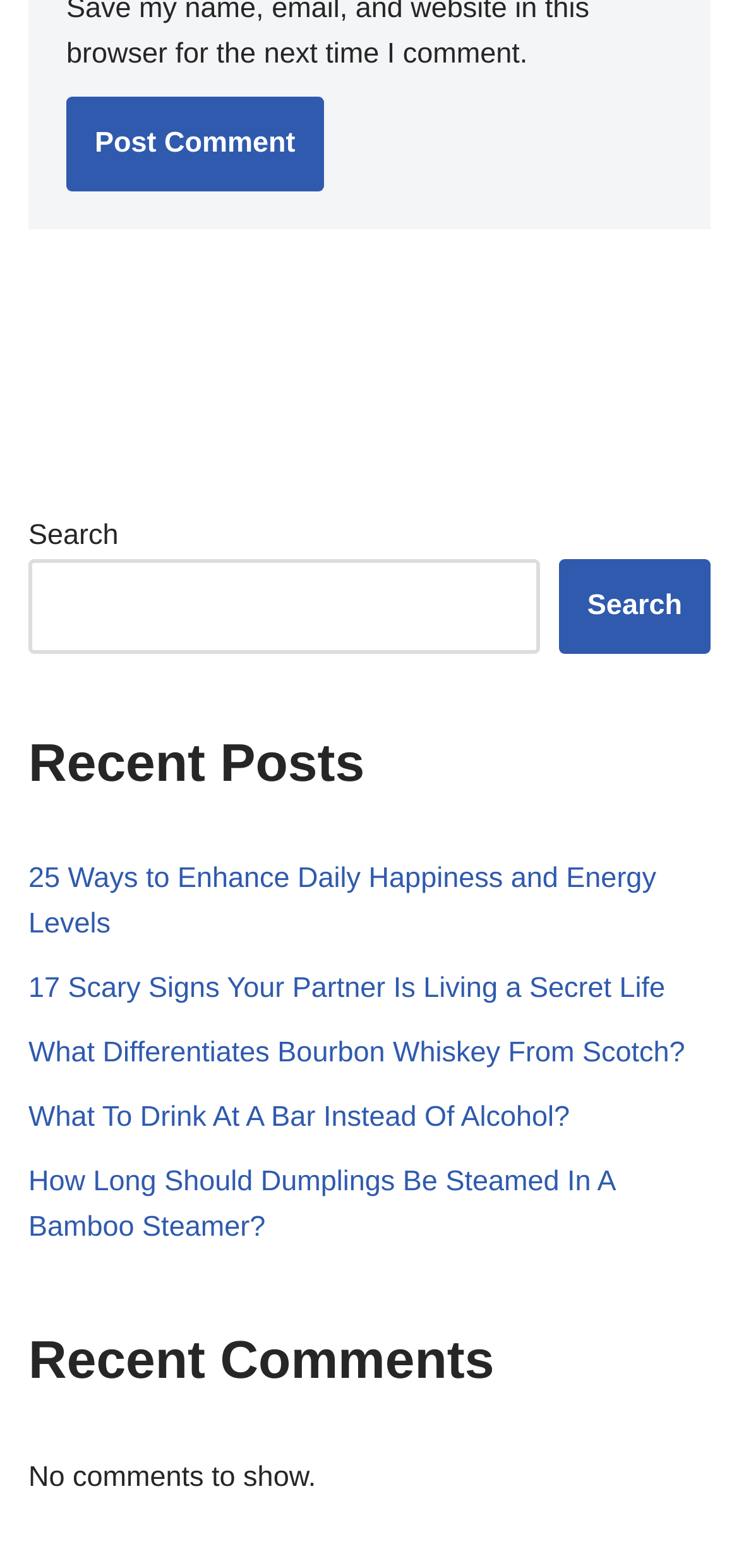What is the text above the search box?
Refer to the image and provide a thorough answer to the question.

The text above the search box is 'Search', which indicates that the search box is used to search for content on the webpage.